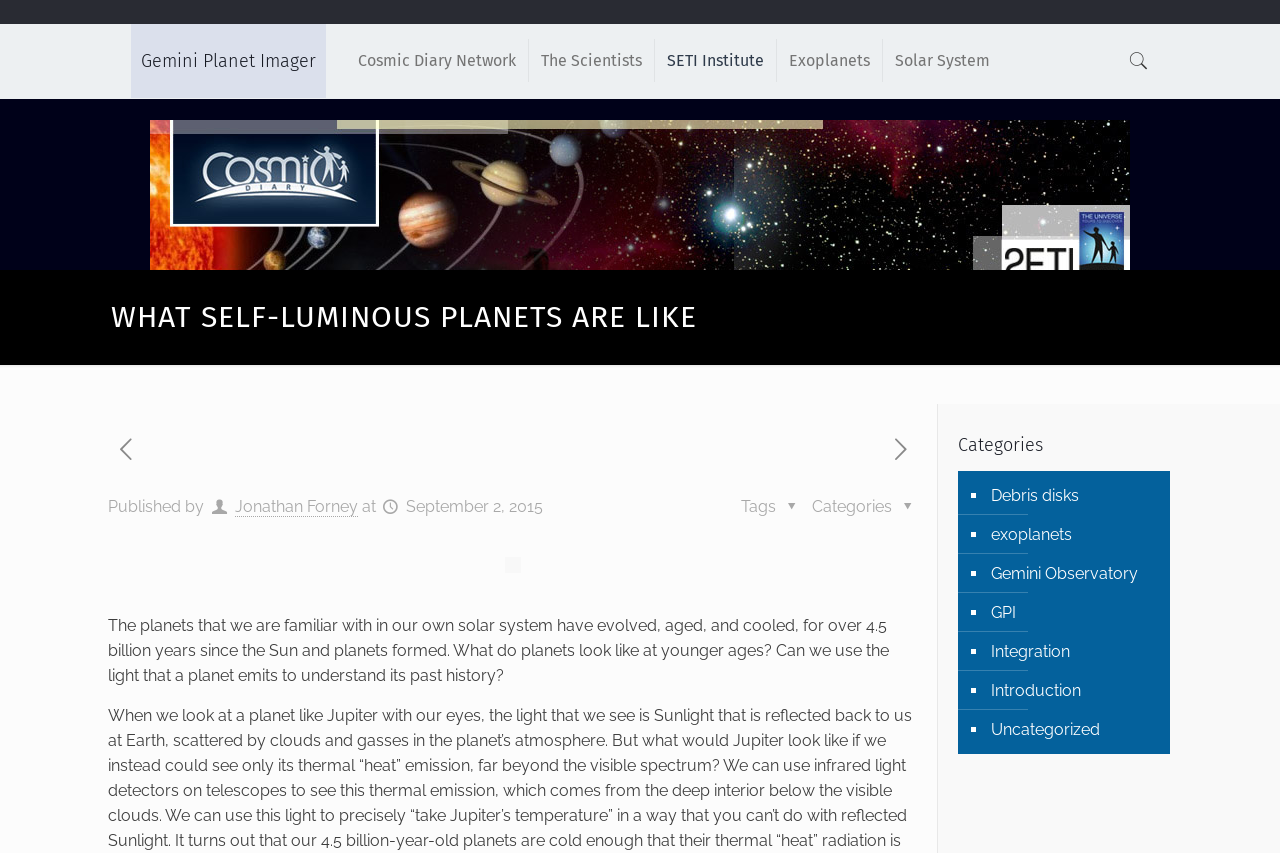Identify the bounding box coordinates of the clickable region necessary to fulfill the following instruction: "Read the article about self-luminous planets". The bounding box coordinates should be four float numbers between 0 and 1, i.e., [left, top, right, bottom].

[0.085, 0.722, 0.695, 0.803]